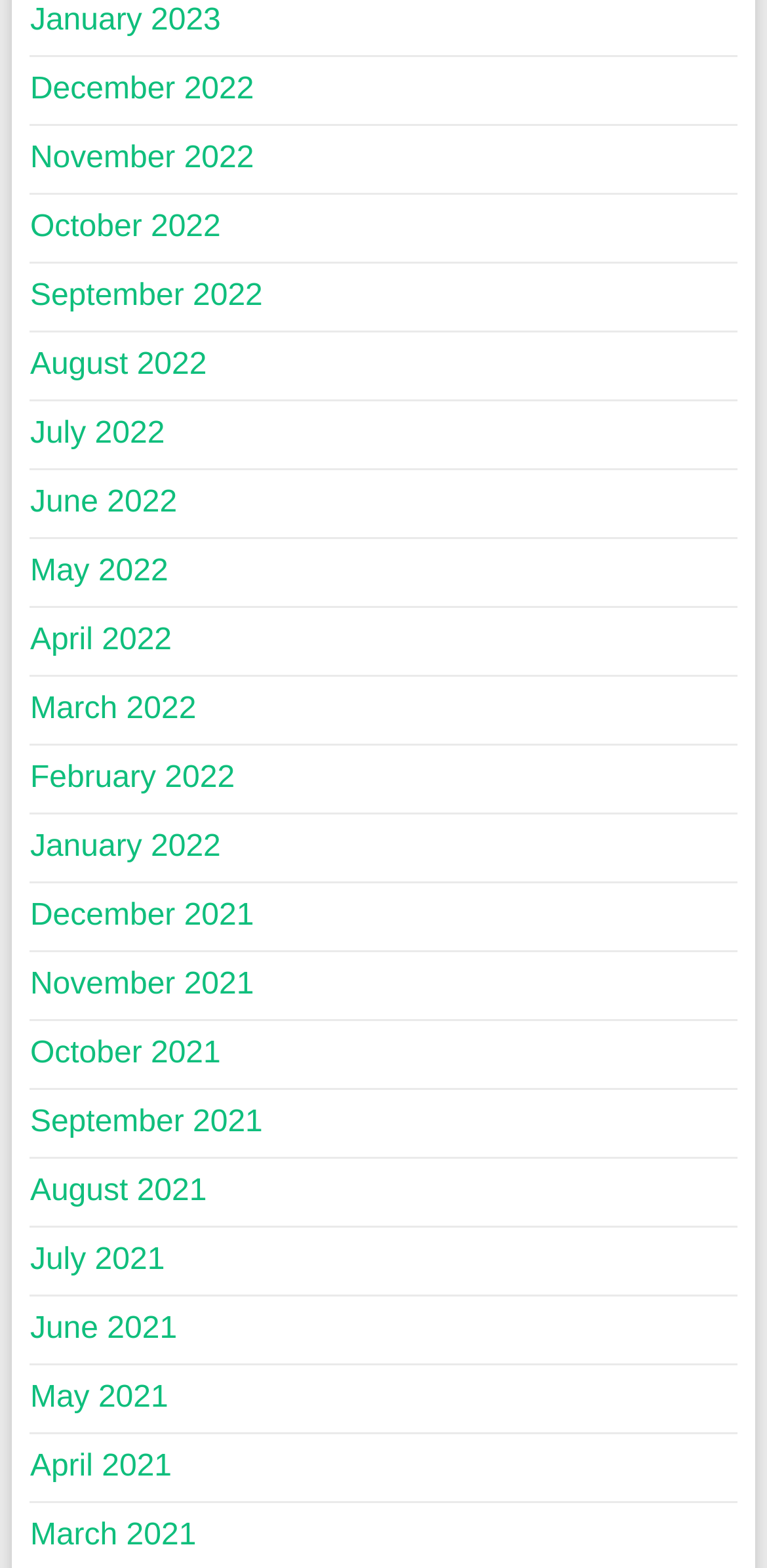Find the bounding box coordinates for the area that must be clicked to perform this action: "view January 2023".

[0.039, 0.003, 0.288, 0.024]